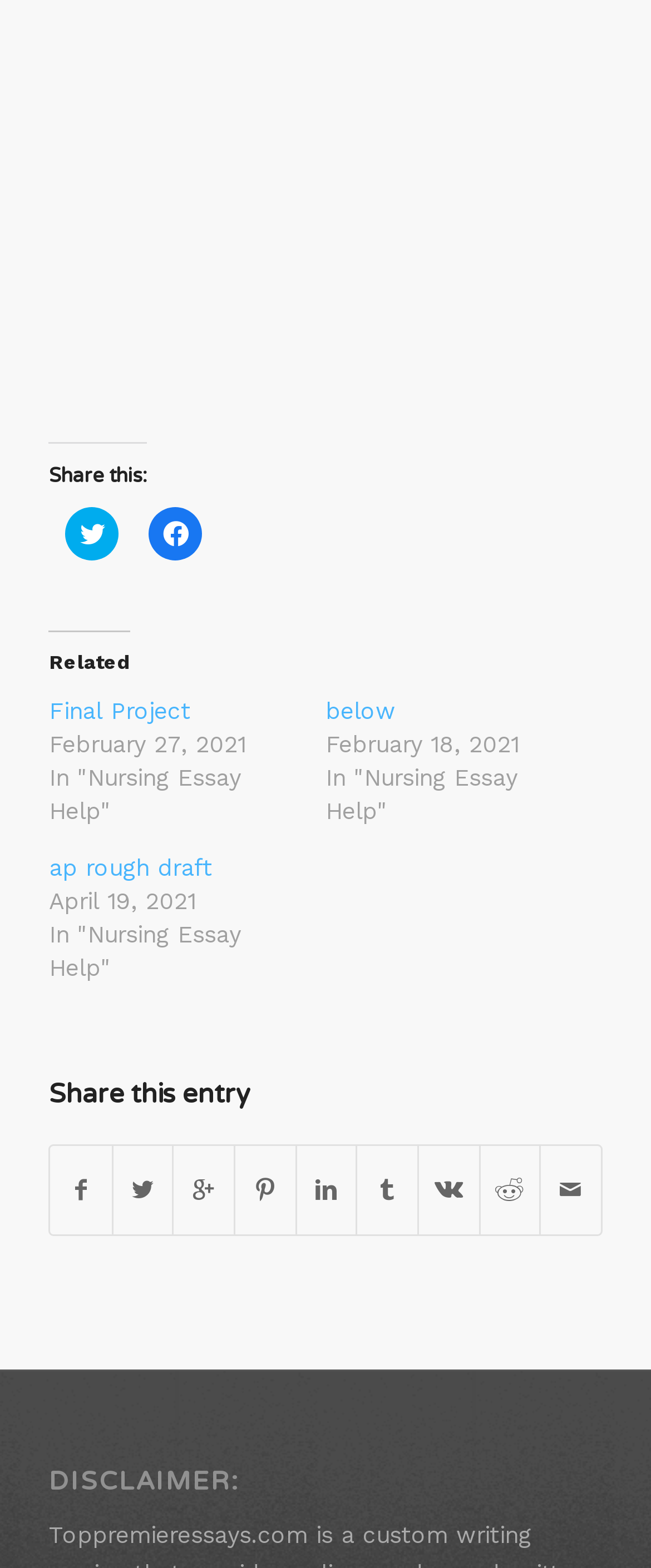Find the bounding box coordinates of the clickable area required to complete the following action: "Read the disclaimer".

[0.075, 0.936, 0.925, 0.954]